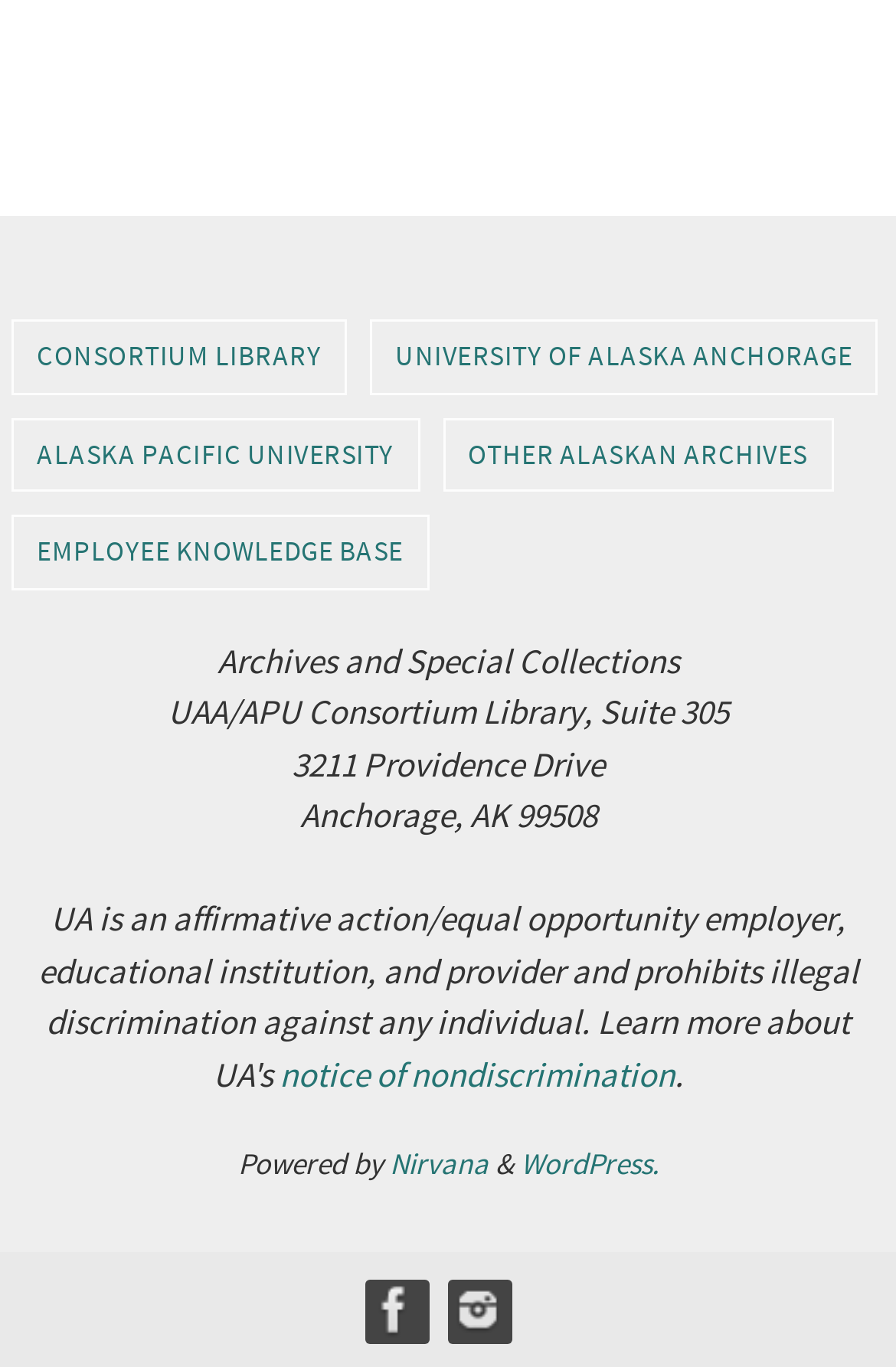Find the bounding box coordinates of the clickable region needed to perform the following instruction: "Go to the UNIVERSITY OF ALASKA ANCHORAGE page". The coordinates should be provided as four float numbers between 0 and 1, i.e., [left, top, right, bottom].

[0.415, 0.236, 0.977, 0.287]